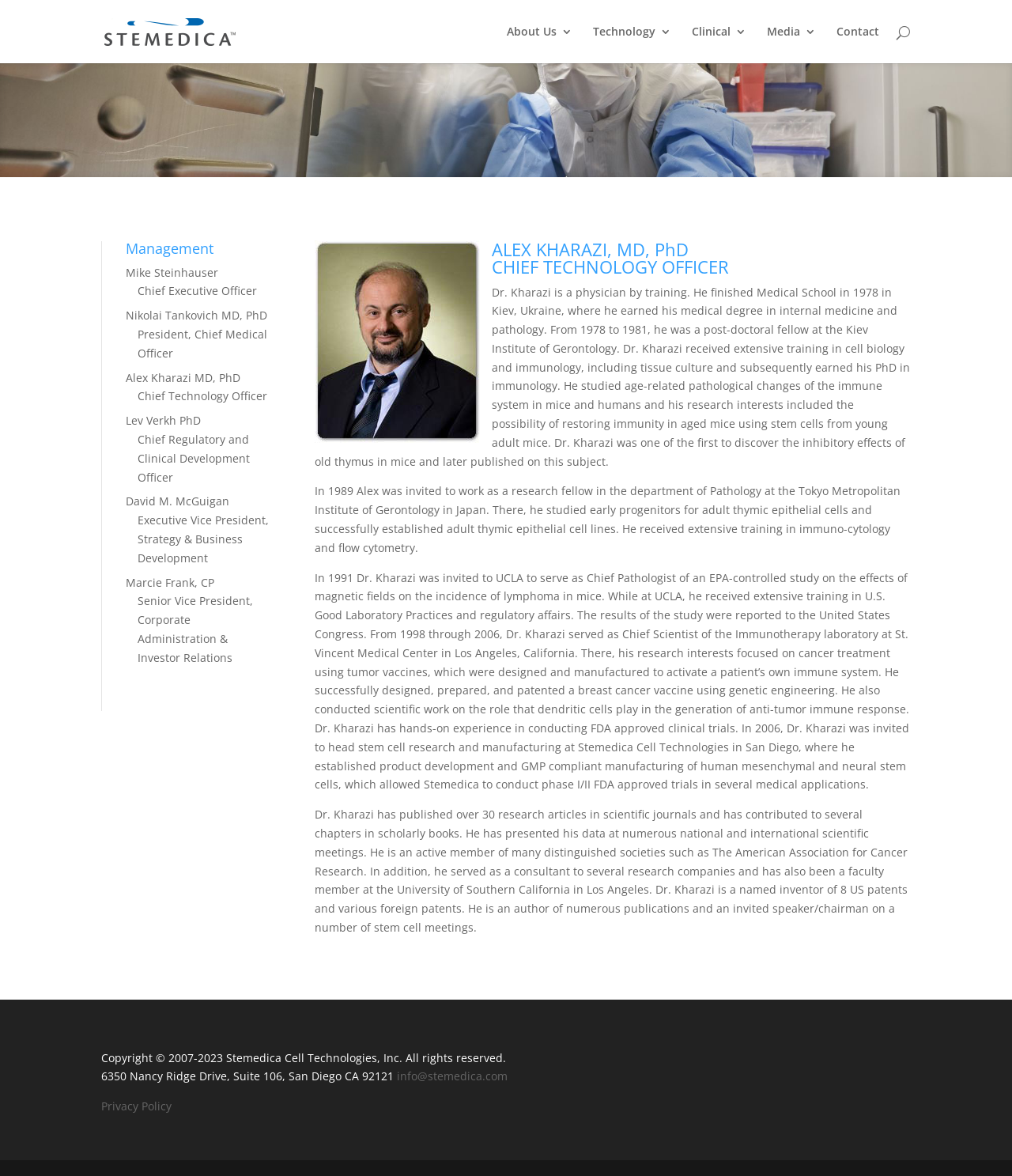Please determine the bounding box coordinates of the clickable area required to carry out the following instruction: "Click on the Stemedica link". The coordinates must be four float numbers between 0 and 1, represented as [left, top, right, bottom].

[0.103, 0.019, 0.233, 0.032]